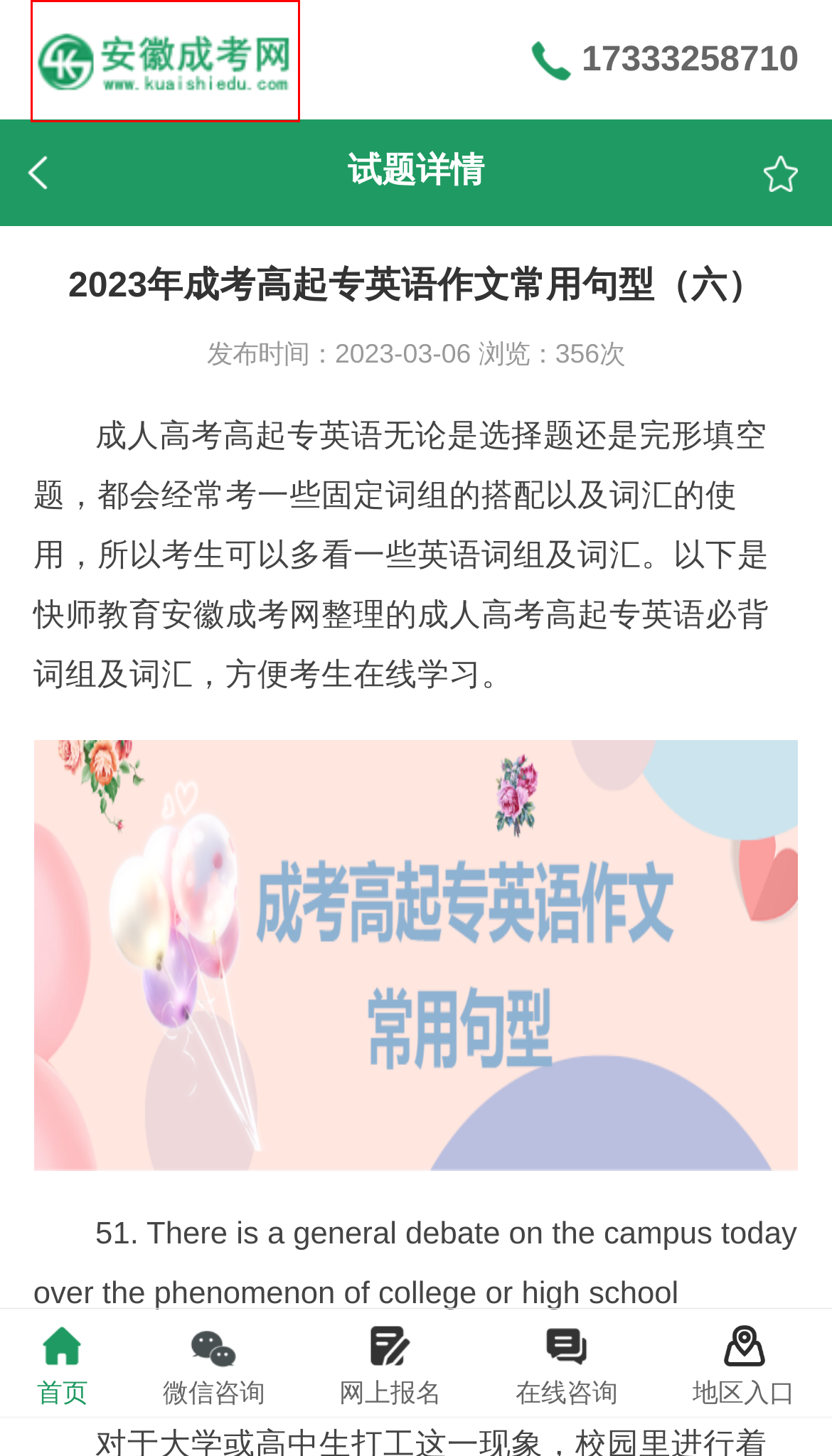Examine the screenshot of a webpage with a red bounding box around an element. Then, select the webpage description that best represents the new page after clicking the highlighted element. Here are the descriptions:
A. 快师教育_快师教育成人高考-快师教育【官网】
B. 安徽成人高考从哪里报名-快师教育
C. 在线咨询
D. 成人高考网-安徽成人高考网-2022安徽成人高考成绩查询时间
E. 安徽成人高考专升本院校有哪些_安徽成人高考本科报名院校推荐-快师教育
F. 安徽成人高考专升本有哪些专业_成人高考专升本热门专业推荐-快师教育
G. 你访问的页面不存在-安徽成人高考网
H. 安徽成人高考报名入口_安徽成人高考网上报名

D